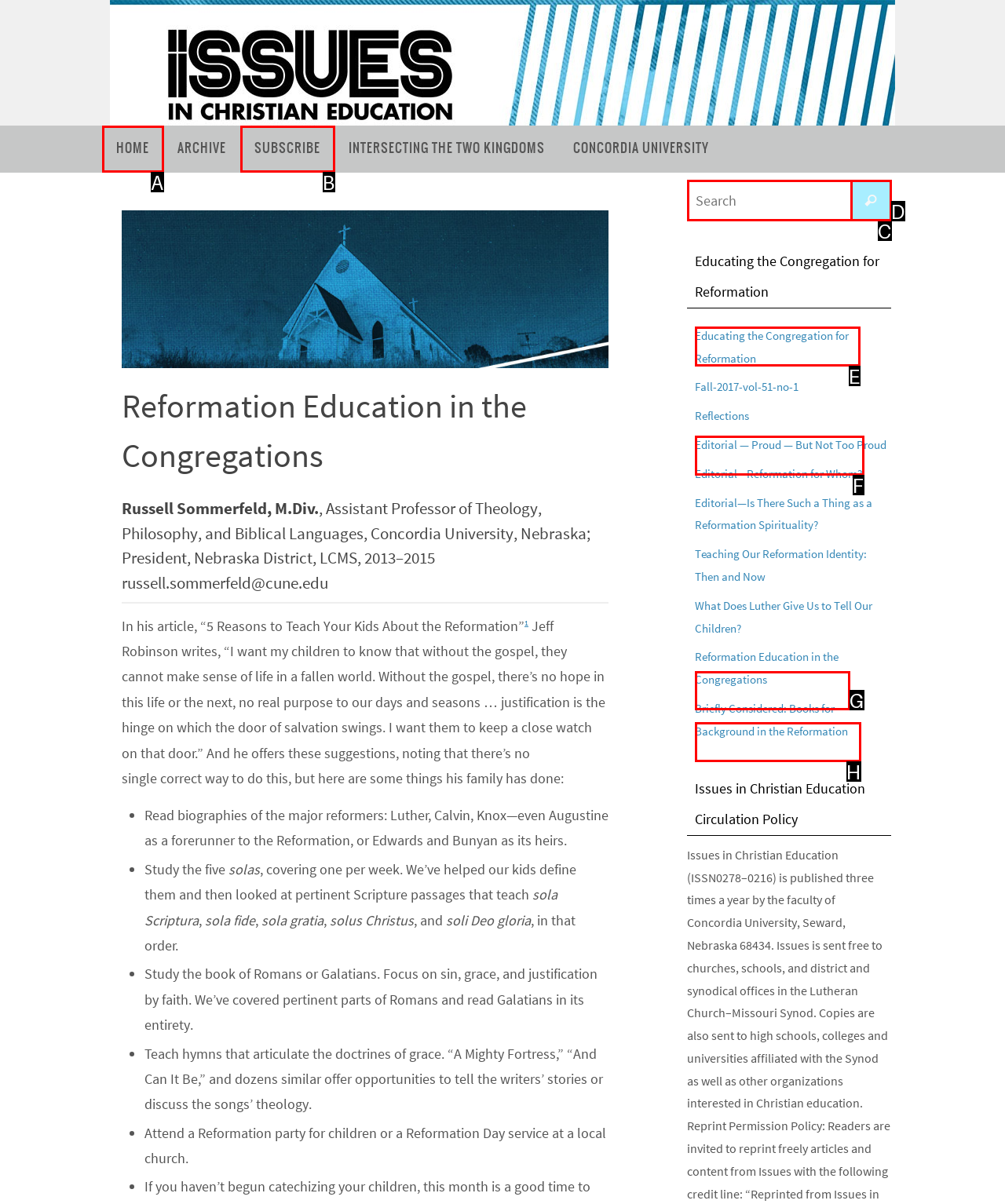Select the option that aligns with the description: Subscribe
Respond with the letter of the correct choice from the given options.

B